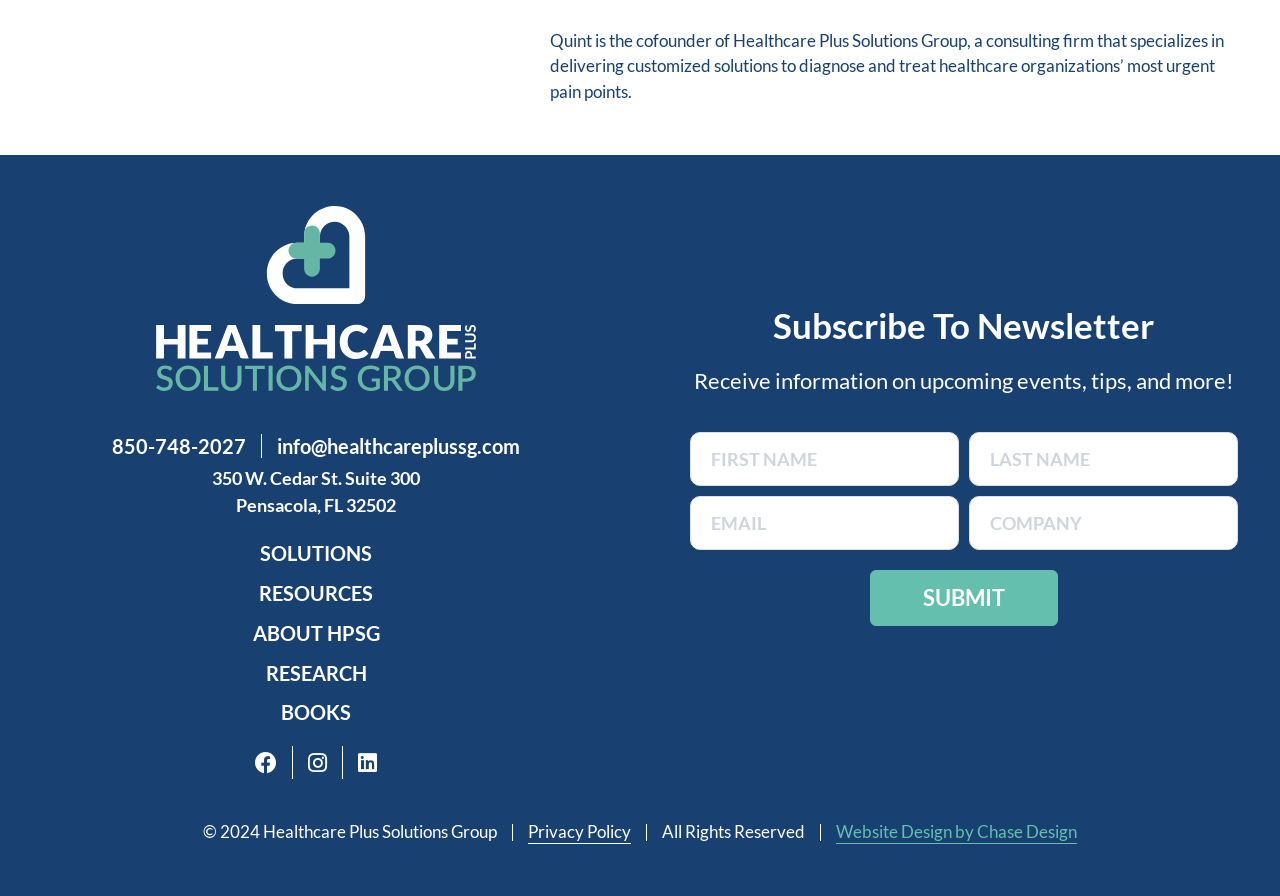What is the copyright year of the webpage?
Based on the image, answer the question with a single word or brief phrase.

2024